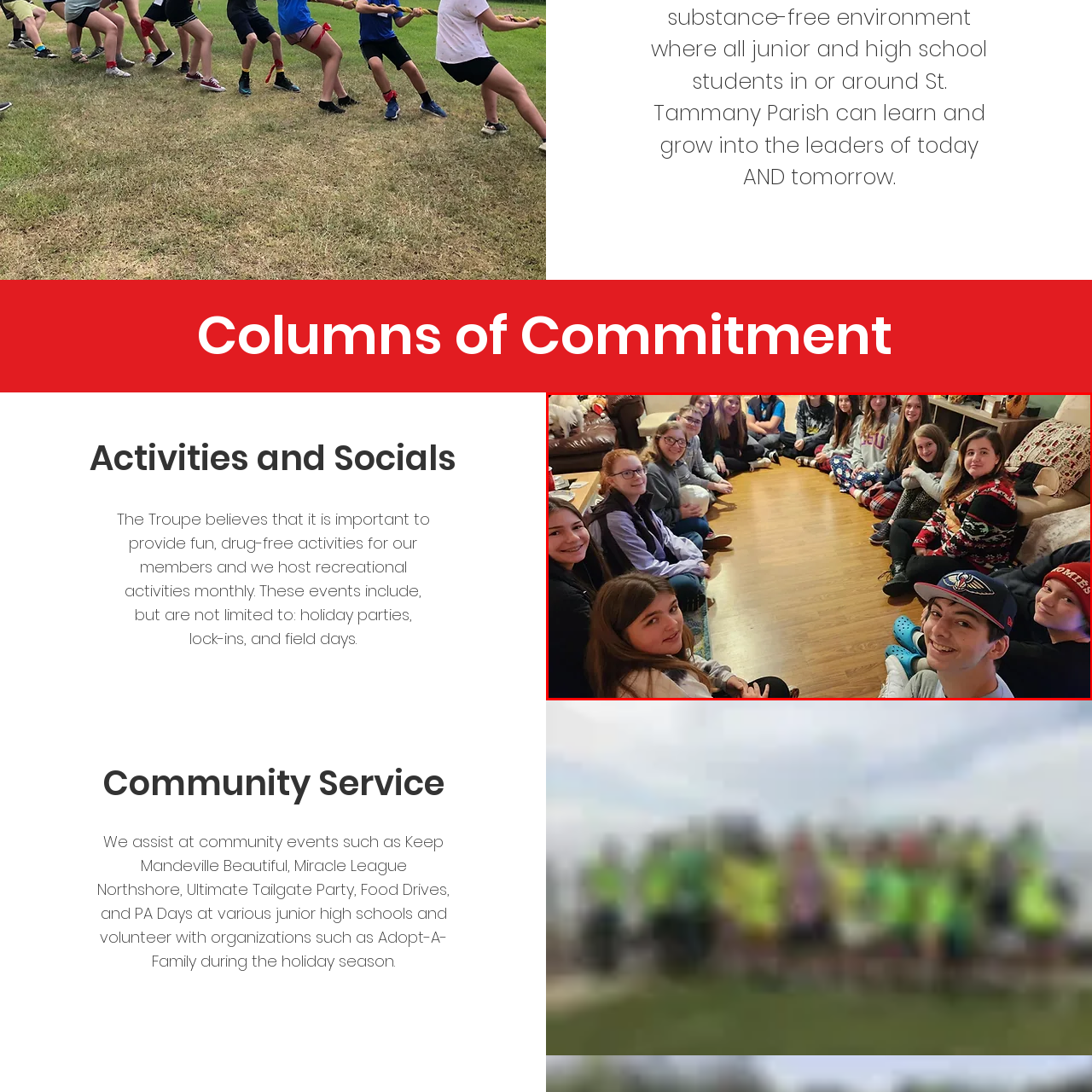What is the atmosphere of the room?
Look at the image highlighted within the red bounding box and provide a detailed answer to the question.

The caption describes the room as warmly decorated, which implies that the atmosphere is comfortable and conducive to socializing and bonding among the individuals present.